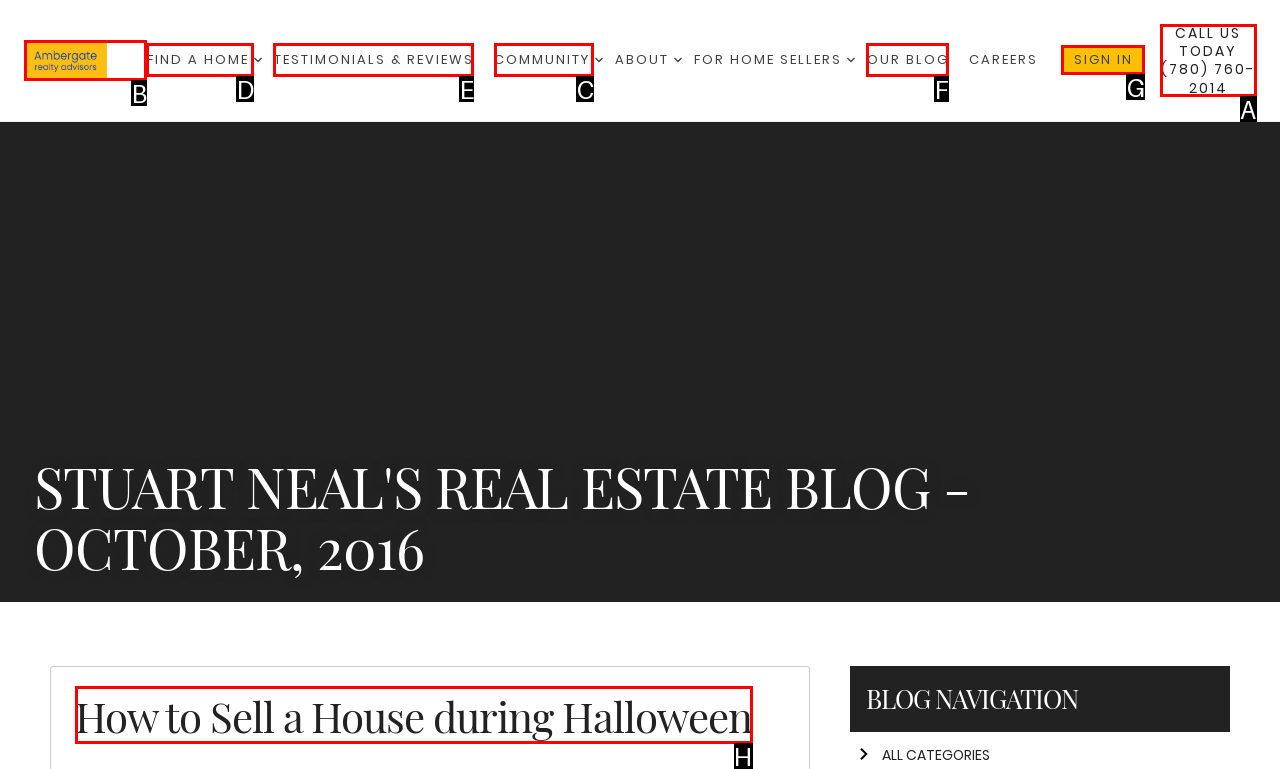Based on the choices marked in the screenshot, which letter represents the correct UI element to perform the task: Explore communities?

C